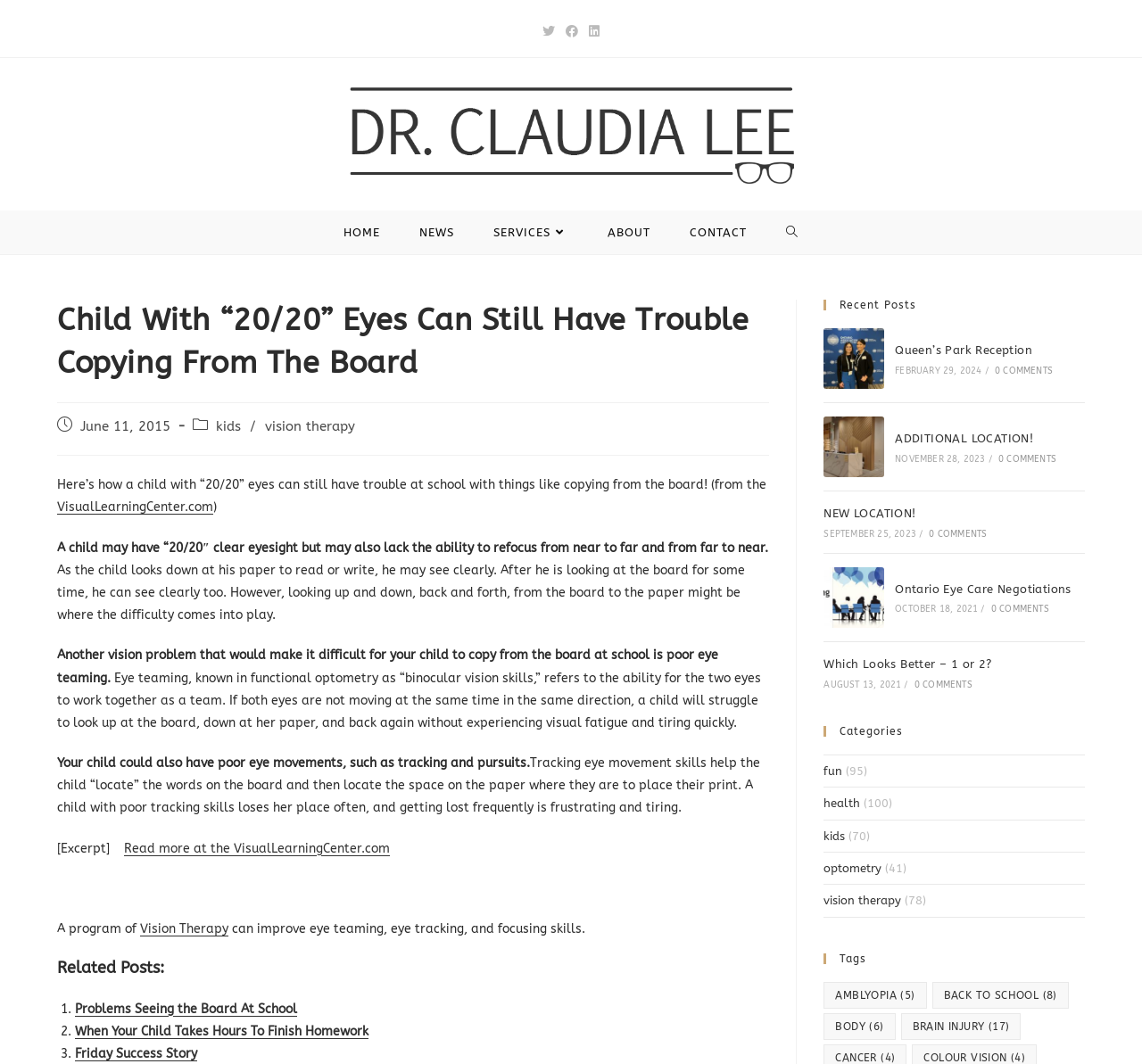How many social links are available?
With the help of the image, please provide a detailed response to the question.

I counted the number of links under the 'Social links' list, which are Twitter, Facebook, and LinkedIn, so there are 3 social links available.